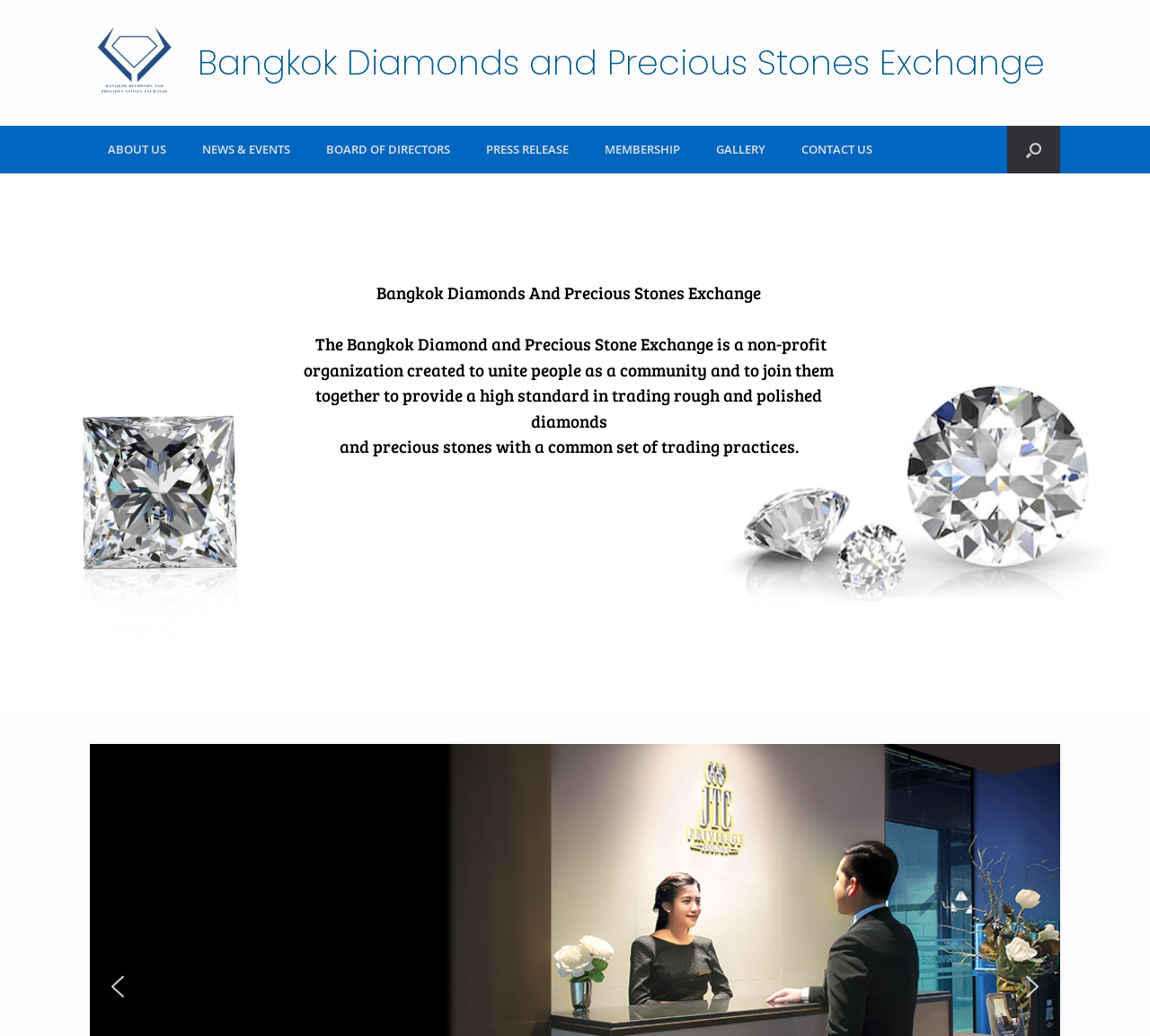Identify the bounding box coordinates of the clickable section necessary to follow the following instruction: "Click the CONTACT US link". The coordinates should be presented as four float numbers from 0 to 1, i.e., [left, top, right, bottom].

[0.681, 0.121, 0.774, 0.167]